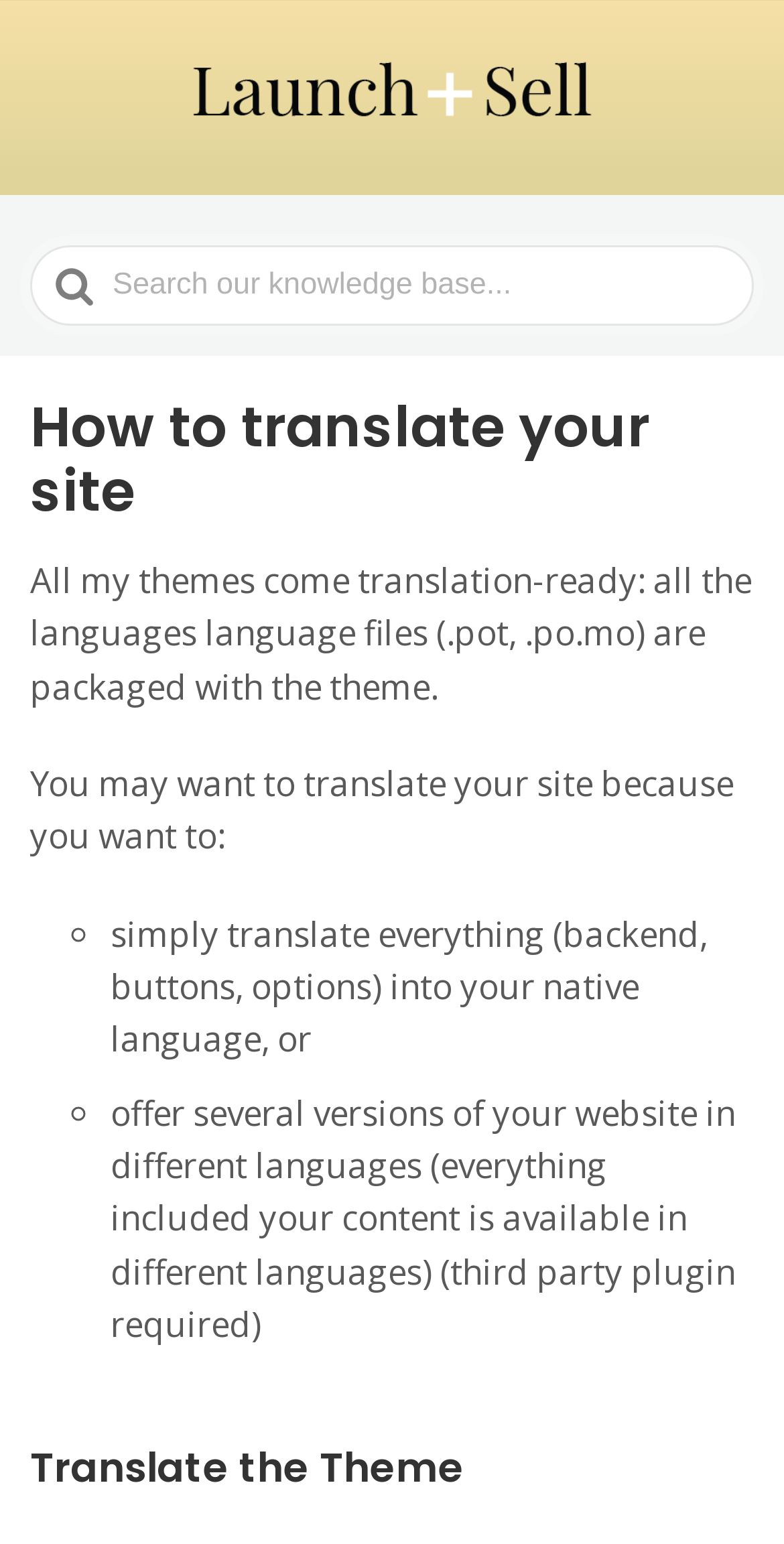Generate the text of the webpage's primary heading.

How to translate your site